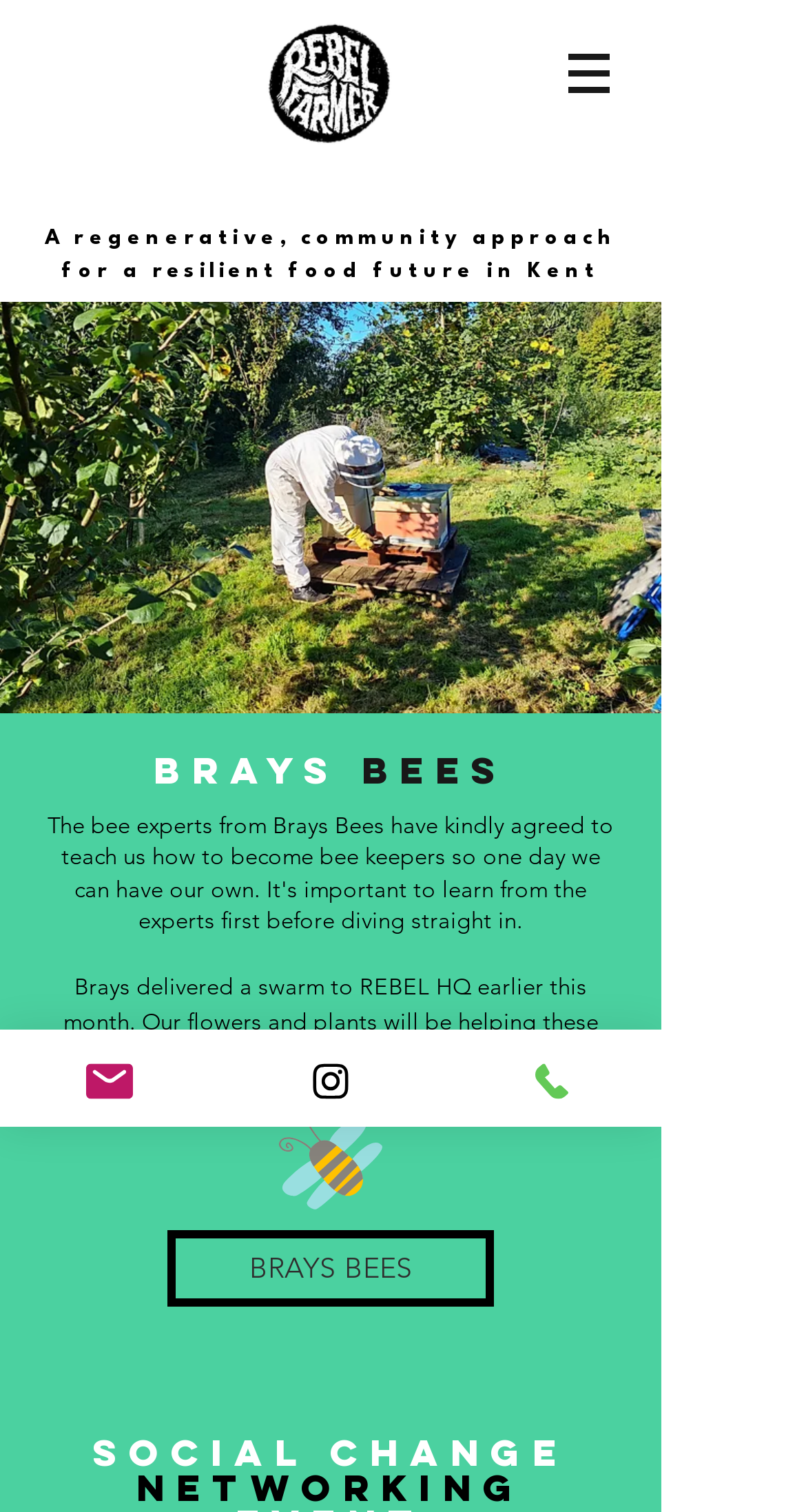How can you contact the website owner?
Please give a detailed answer to the question using the information shown in the image.

The links 'Email', 'Instagram', and 'Phone' at the bottom of the webpage suggest that you can contact the website owner through these means.